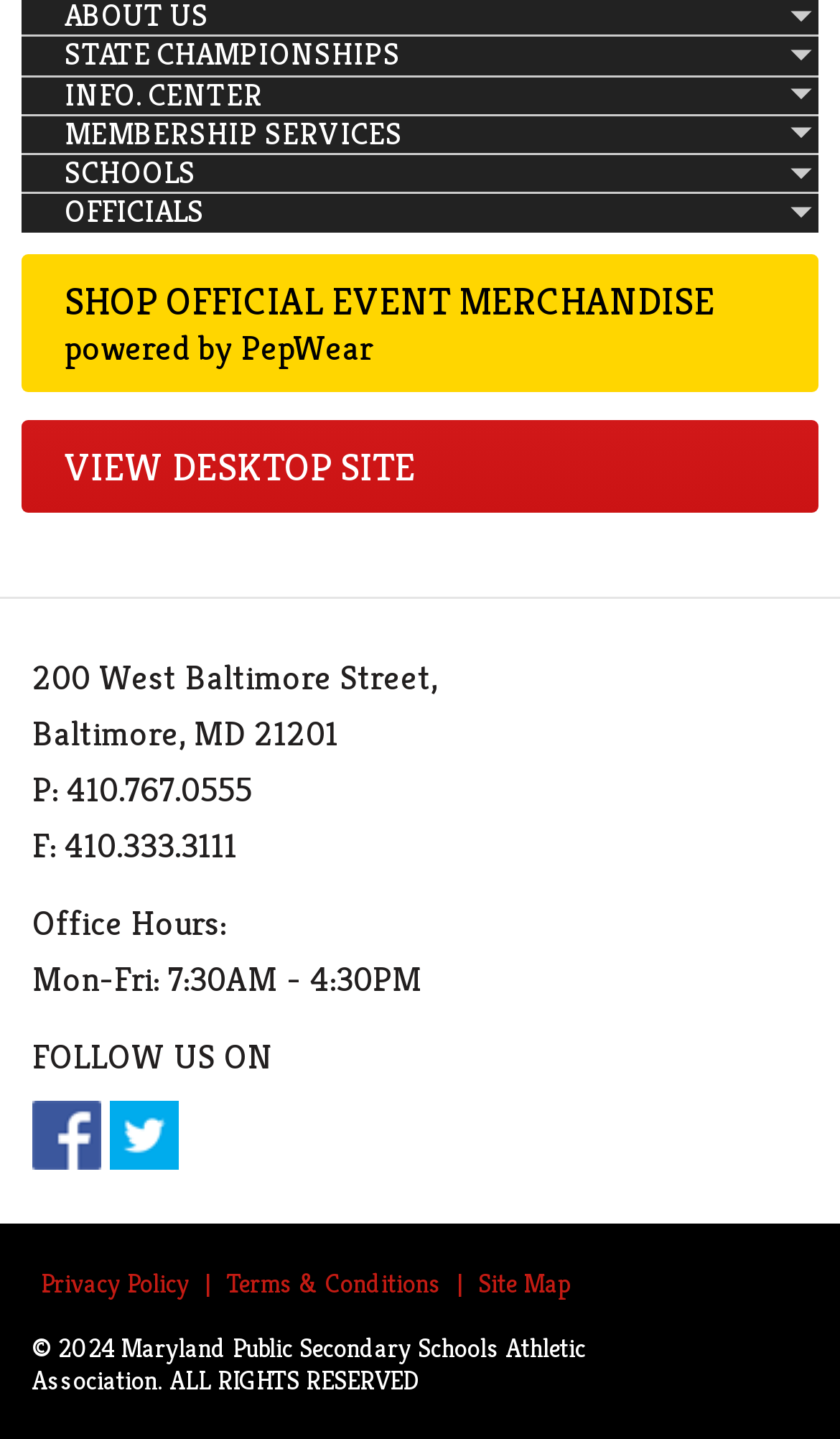Please provide the bounding box coordinates for the element that needs to be clicked to perform the following instruction: "Click the Leon Valley location link". The coordinates should be given as four float numbers between 0 and 1, i.e., [left, top, right, bottom].

None